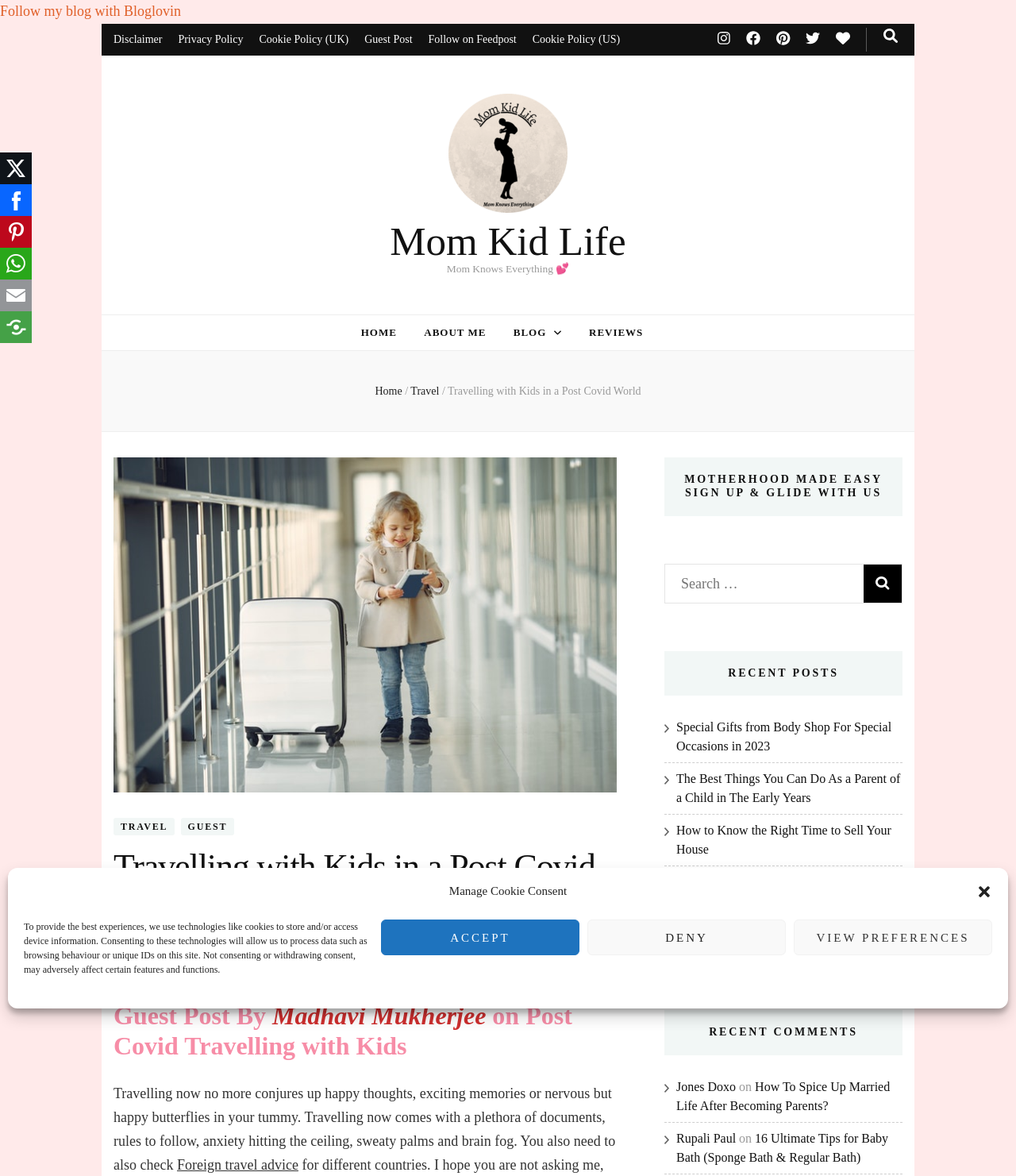Determine the bounding box for the HTML element described here: "Privacy Policy". The coordinates should be given as [left, top, right, bottom] with each number being a float between 0 and 1.

[0.175, 0.02, 0.239, 0.047]